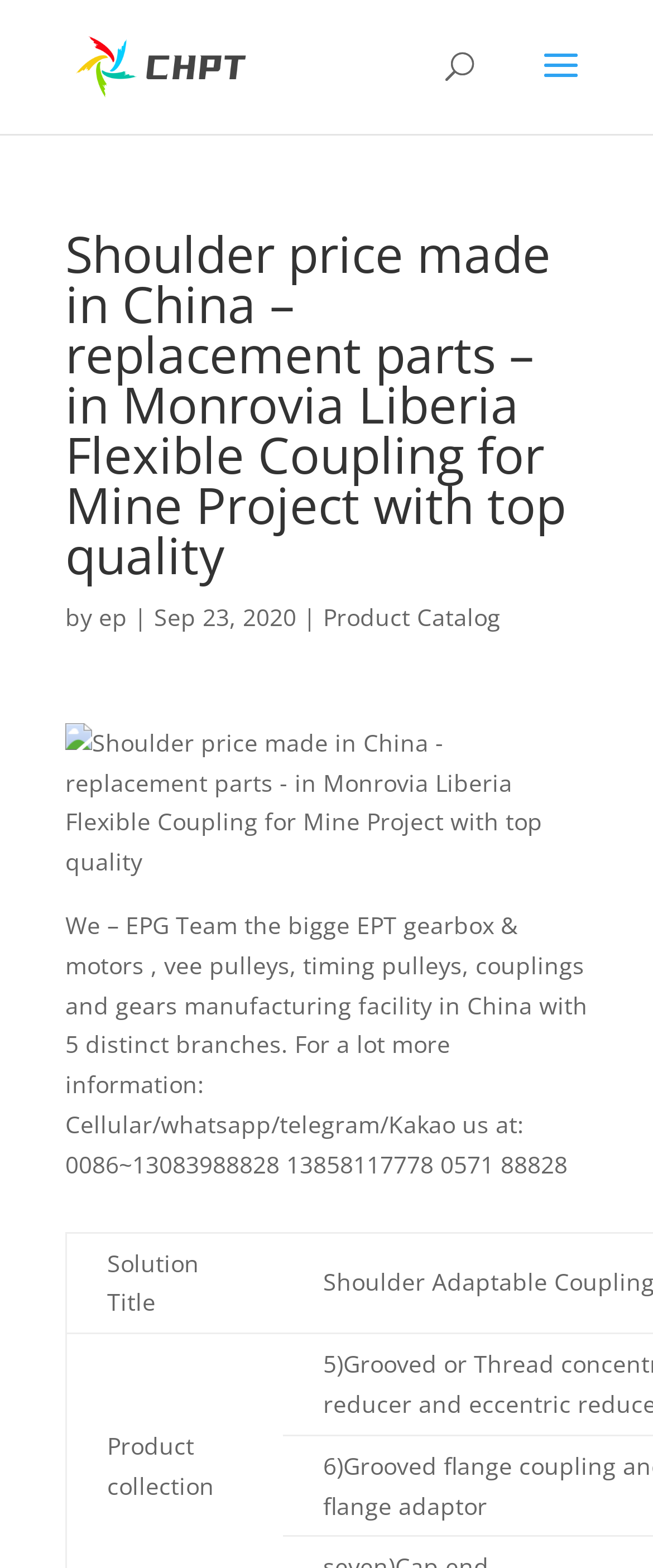Identify the main heading from the webpage and provide its text content.

Shoulder price made in China – replacement parts – in Monrovia Liberia Flexible Coupling for Mine Project with top quality